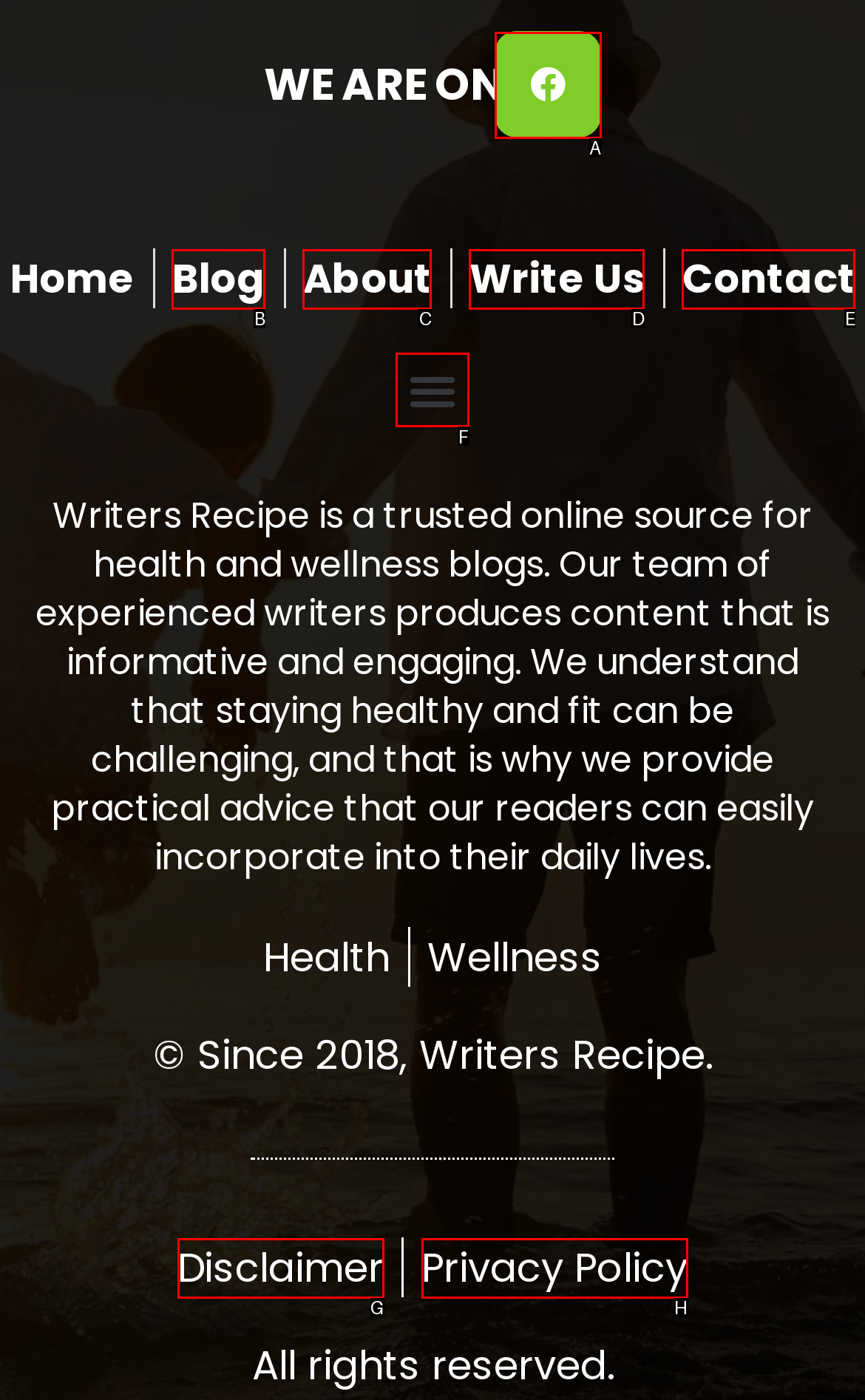Tell me which UI element to click to fulfill the given task: Toggle the menu. Respond with the letter of the correct option directly.

F